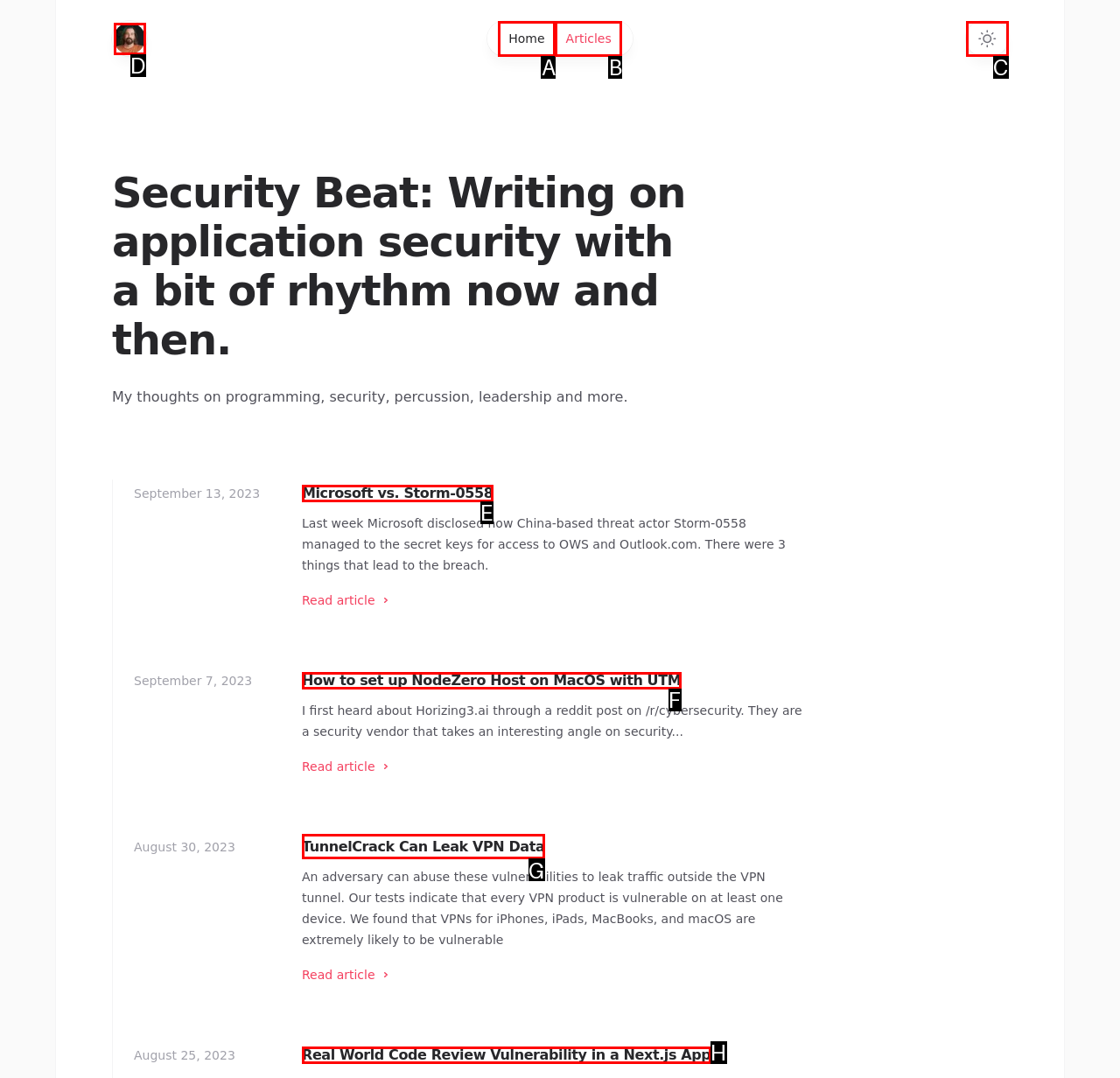Provide the letter of the HTML element that you need to click on to perform the task: read article about TunnelCrack Can Leak VPN Data.
Answer with the letter corresponding to the correct option.

G